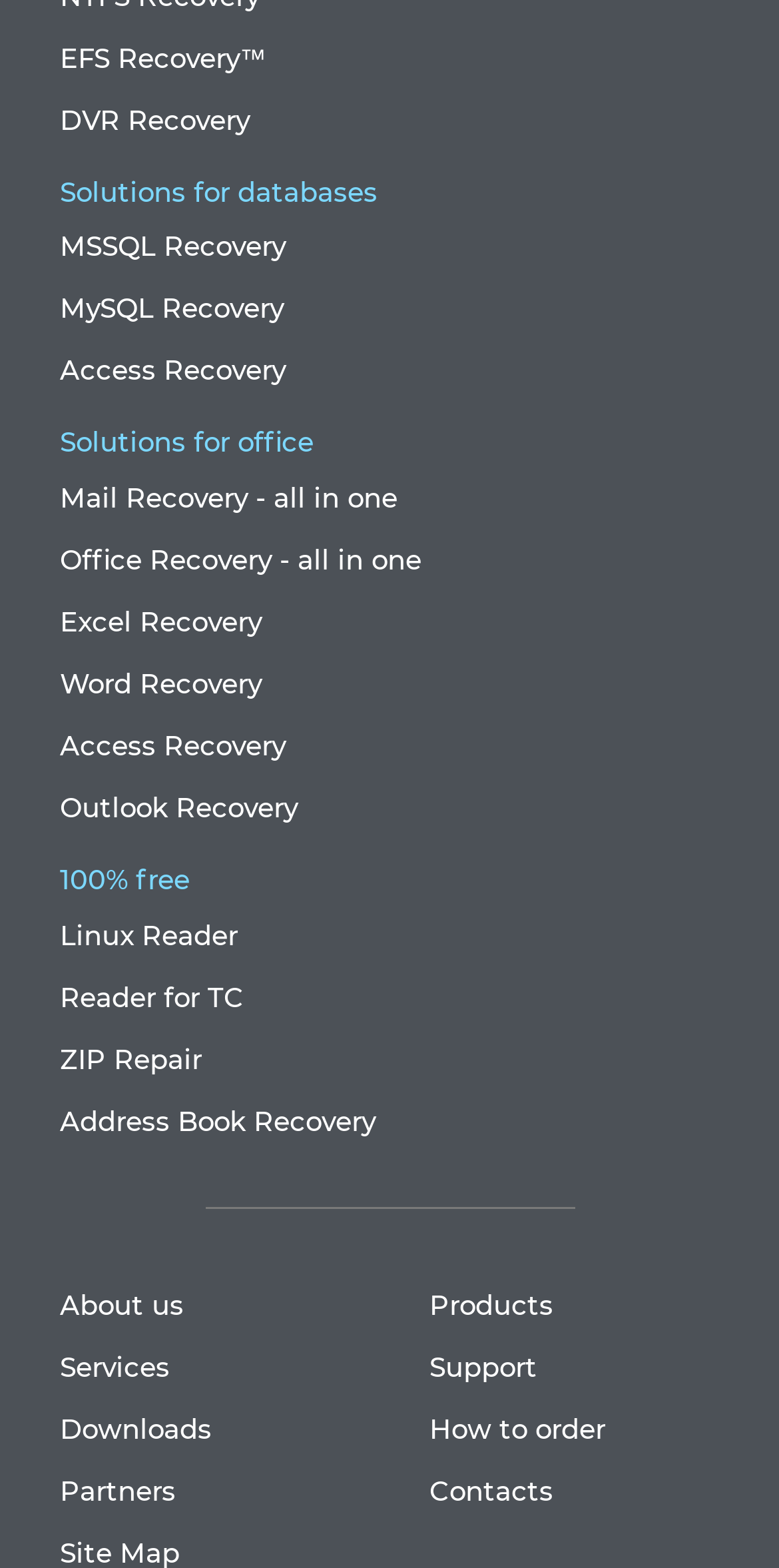What is the purpose of the 'About us' link?
Please give a detailed and elaborate answer to the question based on the image.

The 'About us' link is typically used to provide information about the company, its mission, values, and history, which is a common practice on many websites.